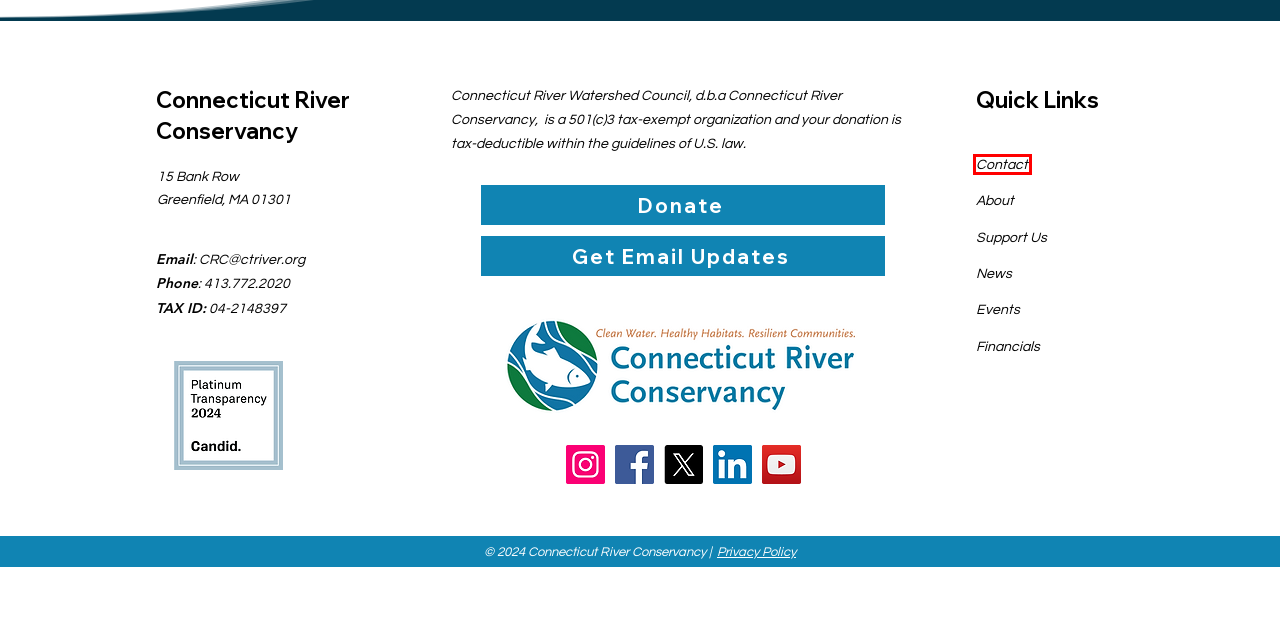You are provided with a screenshot of a webpage that includes a red rectangle bounding box. Please choose the most appropriate webpage description that matches the new webpage after clicking the element within the red bounding box. Here are the candidates:
A. Donate to Connecticut River Conservancy
B. Privacy, Security, Terms
C. Get Involved | Connecticut River Conservancy
D. Connecticut River Conservancy
E. Events | Connecticut River Conservancy
F. Contact Connecticut River Conservancy
G. Search | Connecticut River Conservancy
H. Email | Connecticut River Conservancy

F